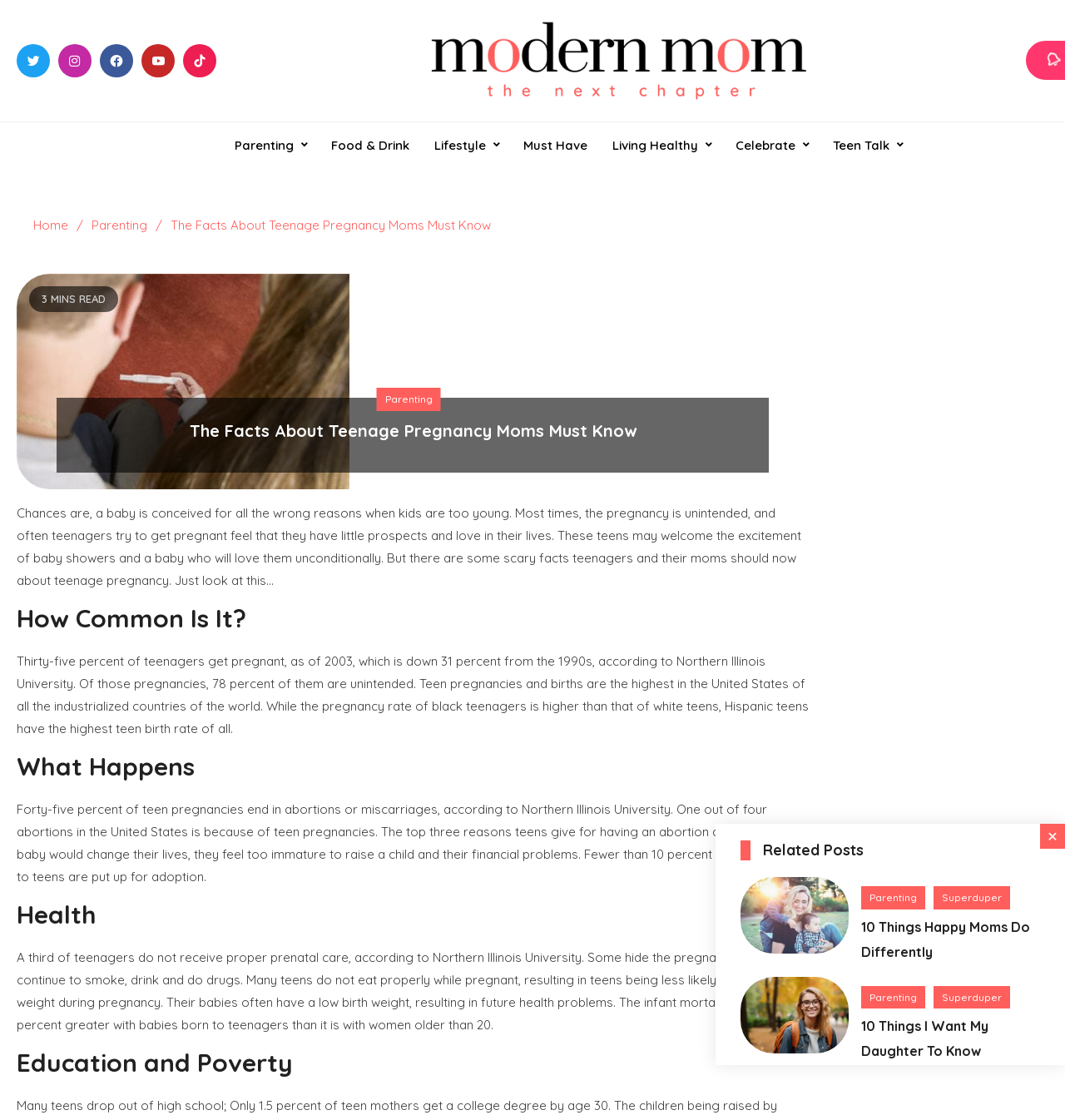Examine the image carefully and respond to the question with a detailed answer: 
What percentage of teenagers get pregnant?

I found the answer in the article section of the webpage, where it states 'Thirty-five percent of teenagers get pregnant, as of 2003, according to Northern Illinois University.'